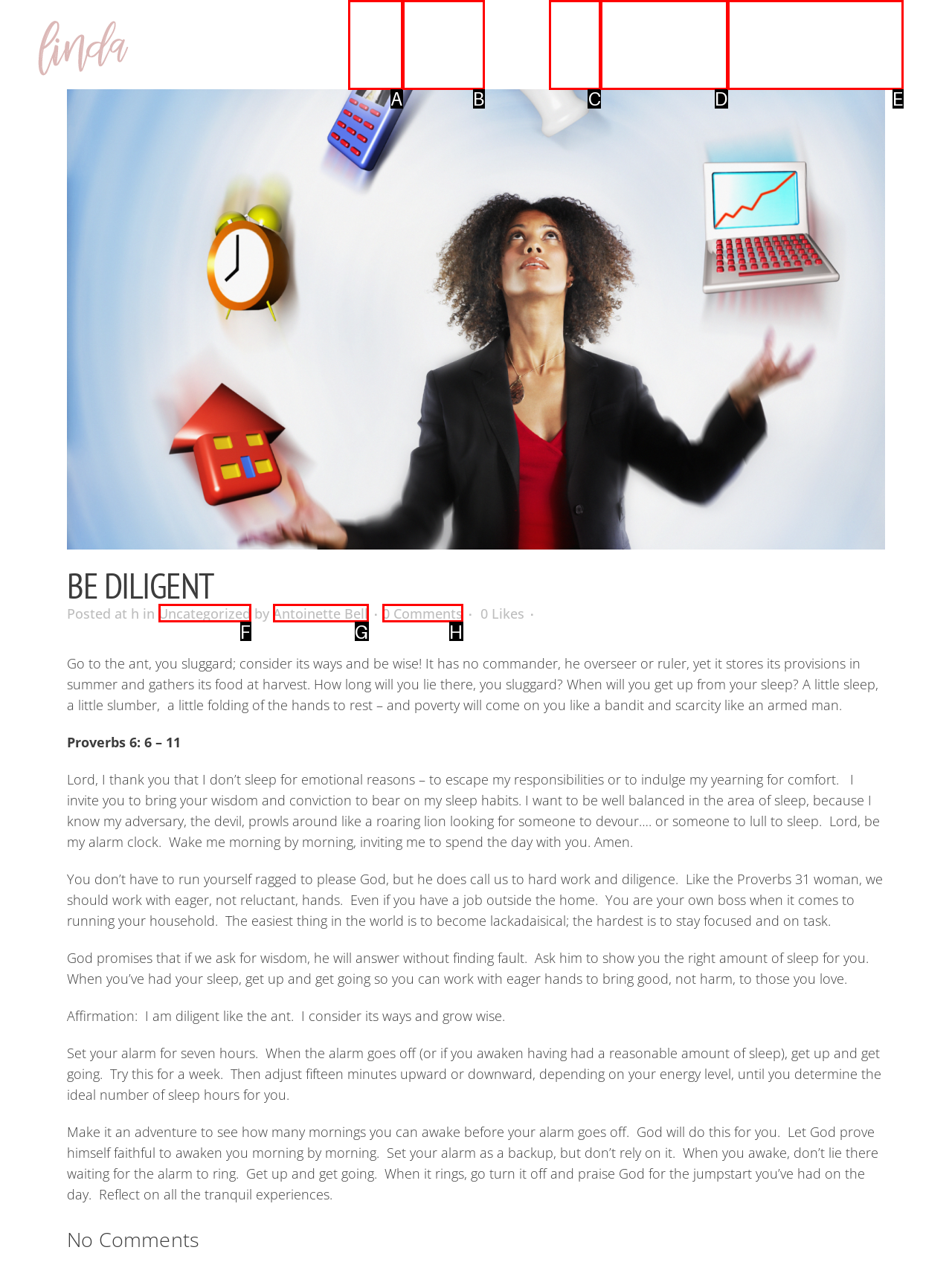Point out the option that best suits the description: Uncategorized
Indicate your answer with the letter of the selected choice.

F